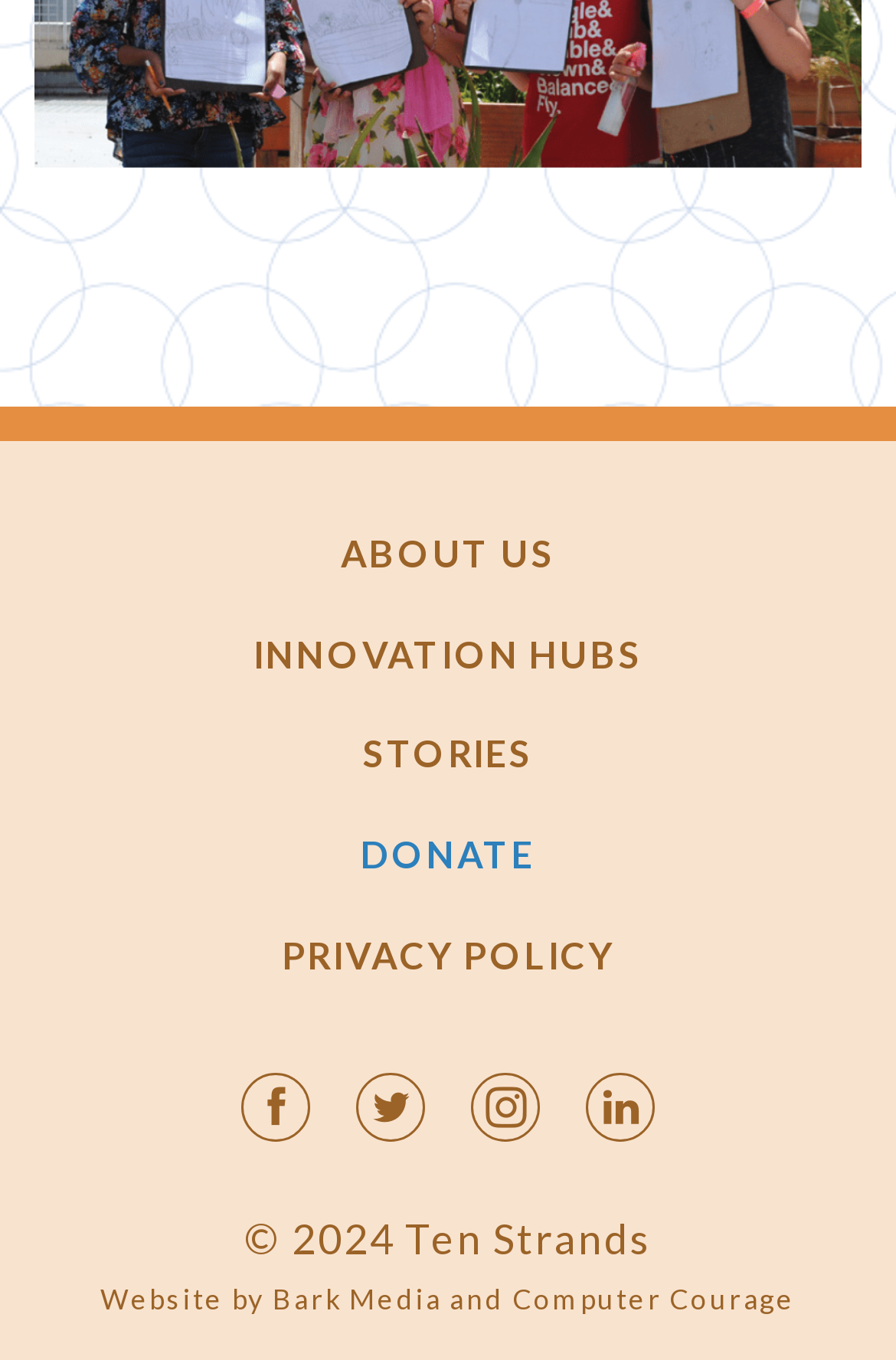What is the copyright year? Based on the screenshot, please respond with a single word or phrase.

2024